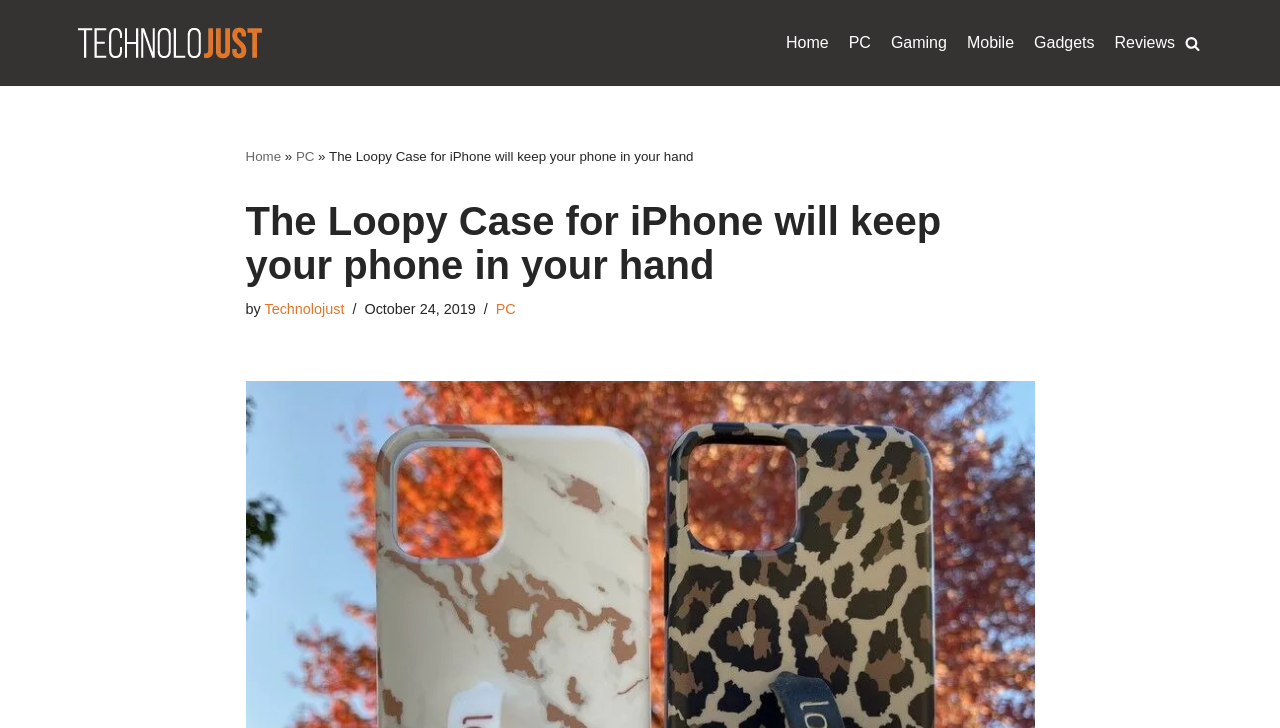Please answer the following question using a single word or phrase: 
When was the article published?

October 24, 2019